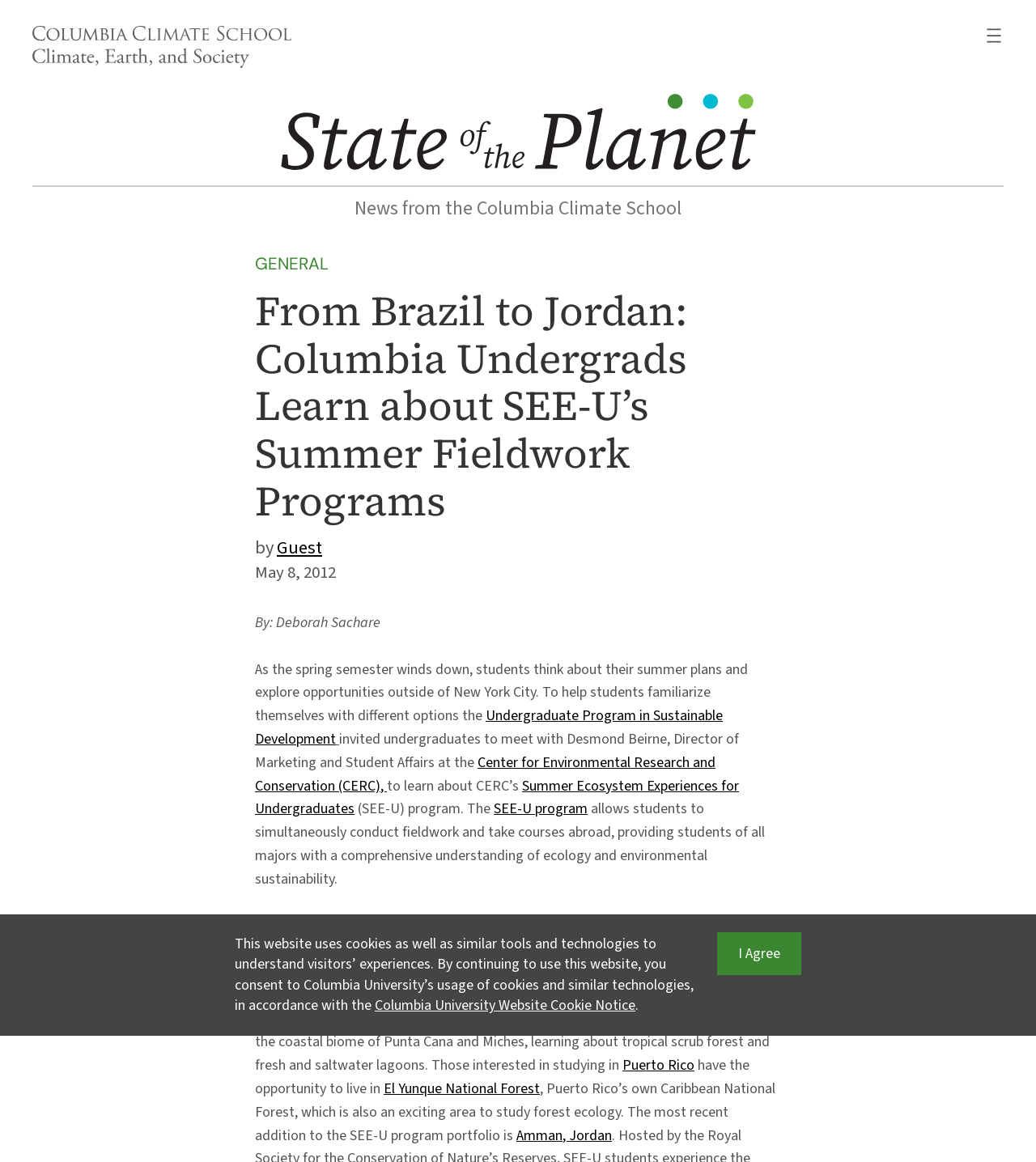Provide a short, one-word or phrase answer to the question below:
What is the name of the institution that hosts students in Sao Paulo, Brazil?

Instituto de Pesquisas Ecologicas